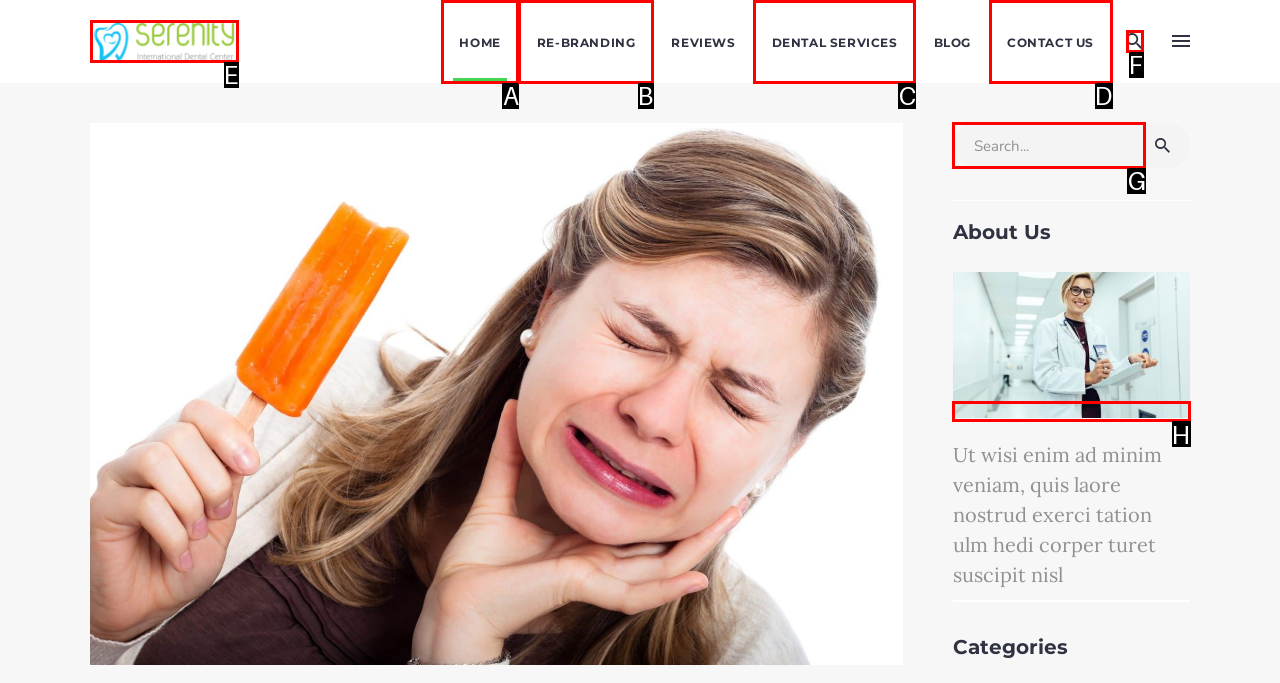Identify the letter of the option to click in order to search for something. Answer with the letter directly.

G